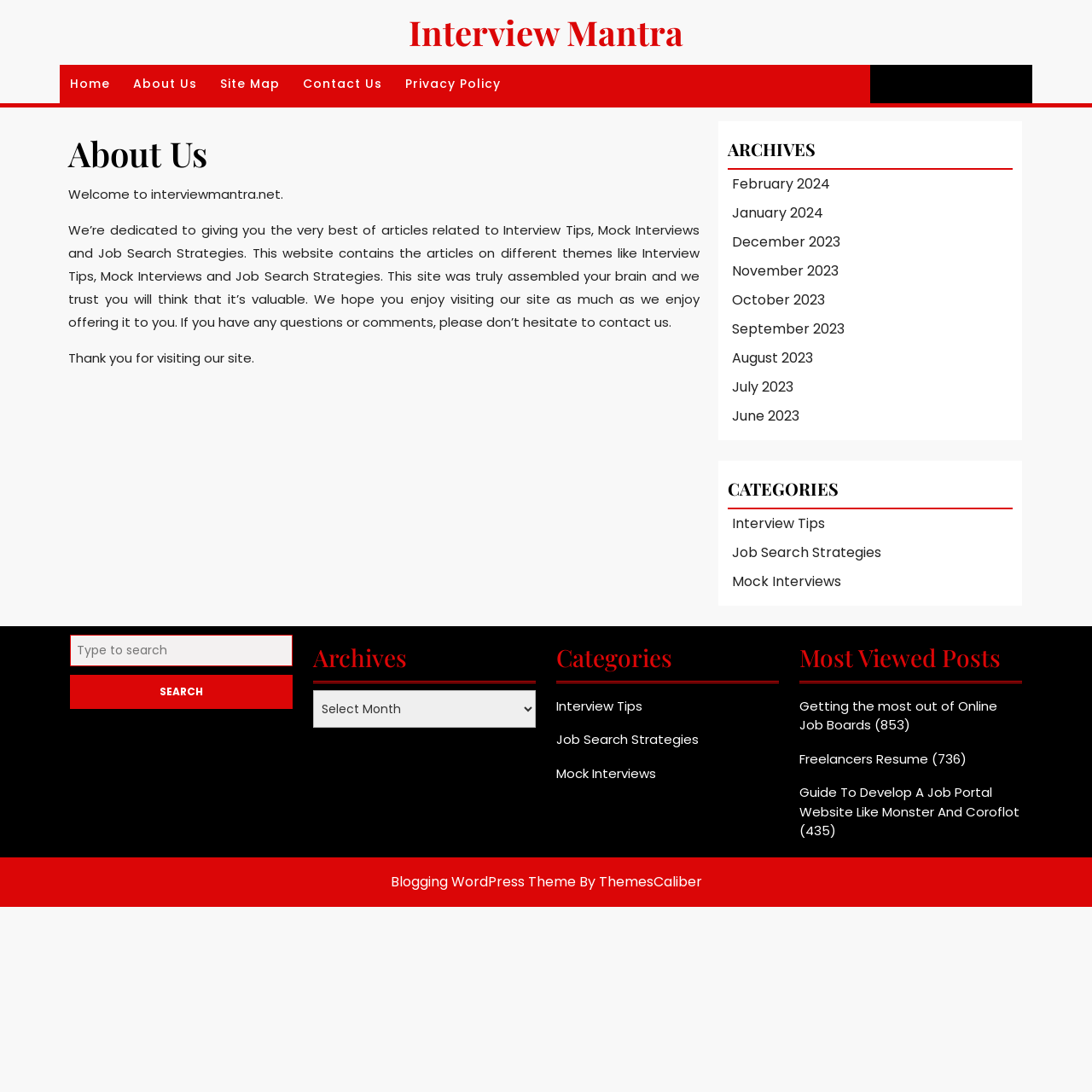Please determine the bounding box coordinates of the element's region to click in order to carry out the following instruction: "Read the 'Getting the most out of Online Job Boards' post". The coordinates should be four float numbers between 0 and 1, i.e., [left, top, right, bottom].

[0.732, 0.638, 0.913, 0.672]